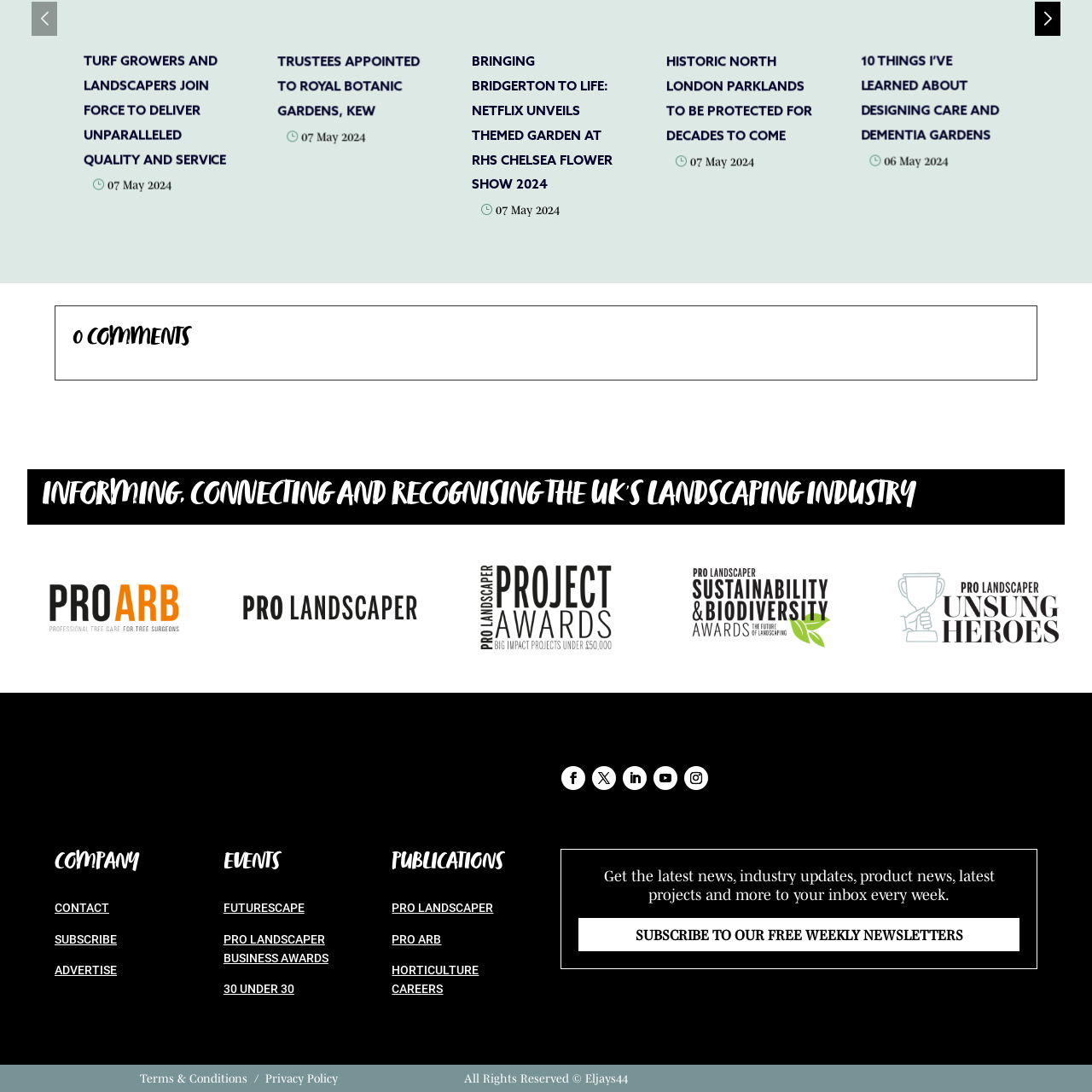Elaborate on the scene depicted inside the red bounding box.

The image features a logo representing "Pro Landscaper," suggesting a connection to the landscaping industry. Displaying a clean and modern design, the logo exemplifies the publication's dedication to informing and recognizing professionals in the UK landscaping sector. This image likely accompanies content that highlights industry news, awards, and best practices, such as the recent call for turf growers and landscape professionals to join forces for enhanced quality and service, as well as other relevant initiatives. The logo aligns well with the theme of professional excellence and collaboration in landscaping and horticulture.